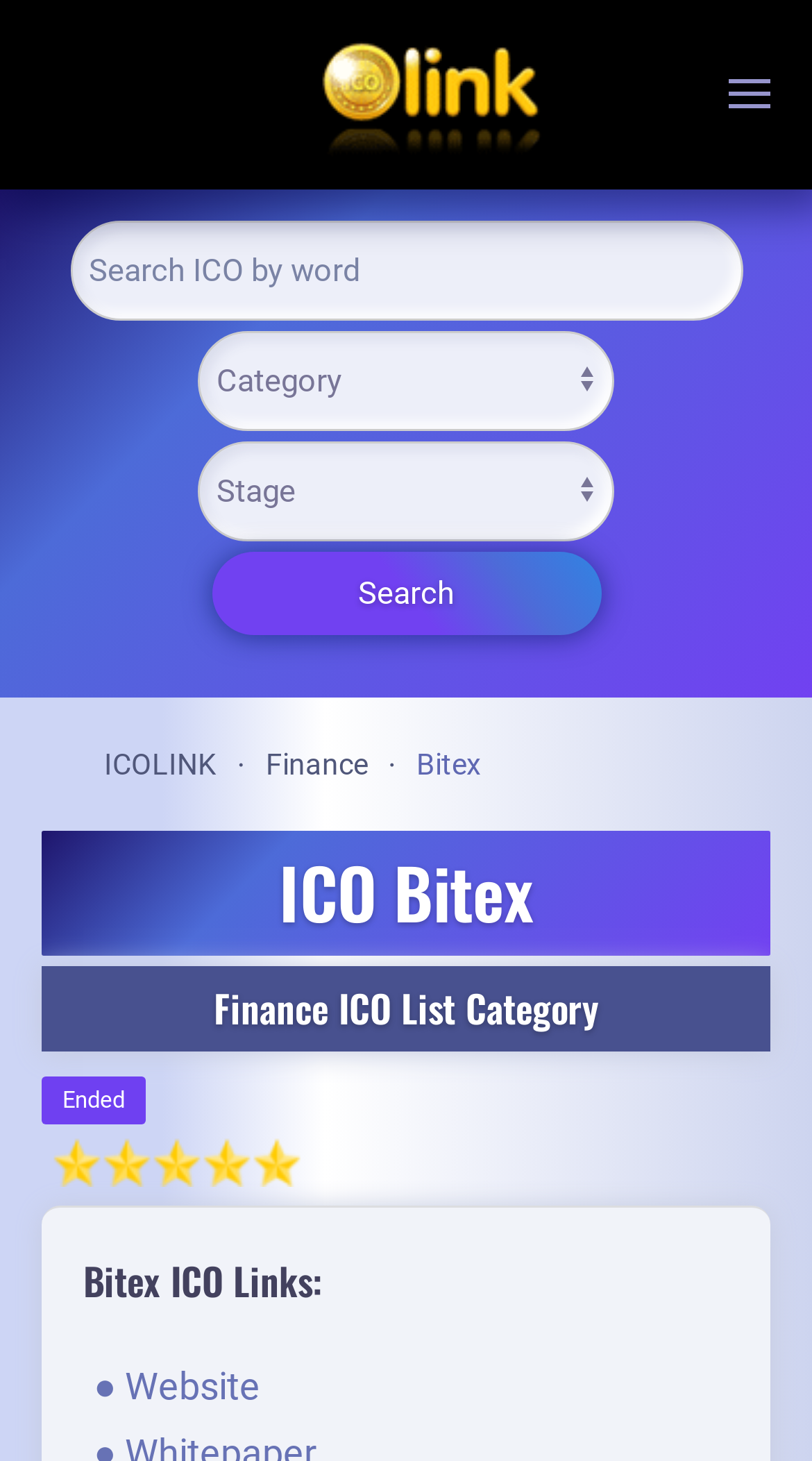What are the categories for searching ICOs?
Answer with a single word or short phrase according to what you see in the image.

Category and Type